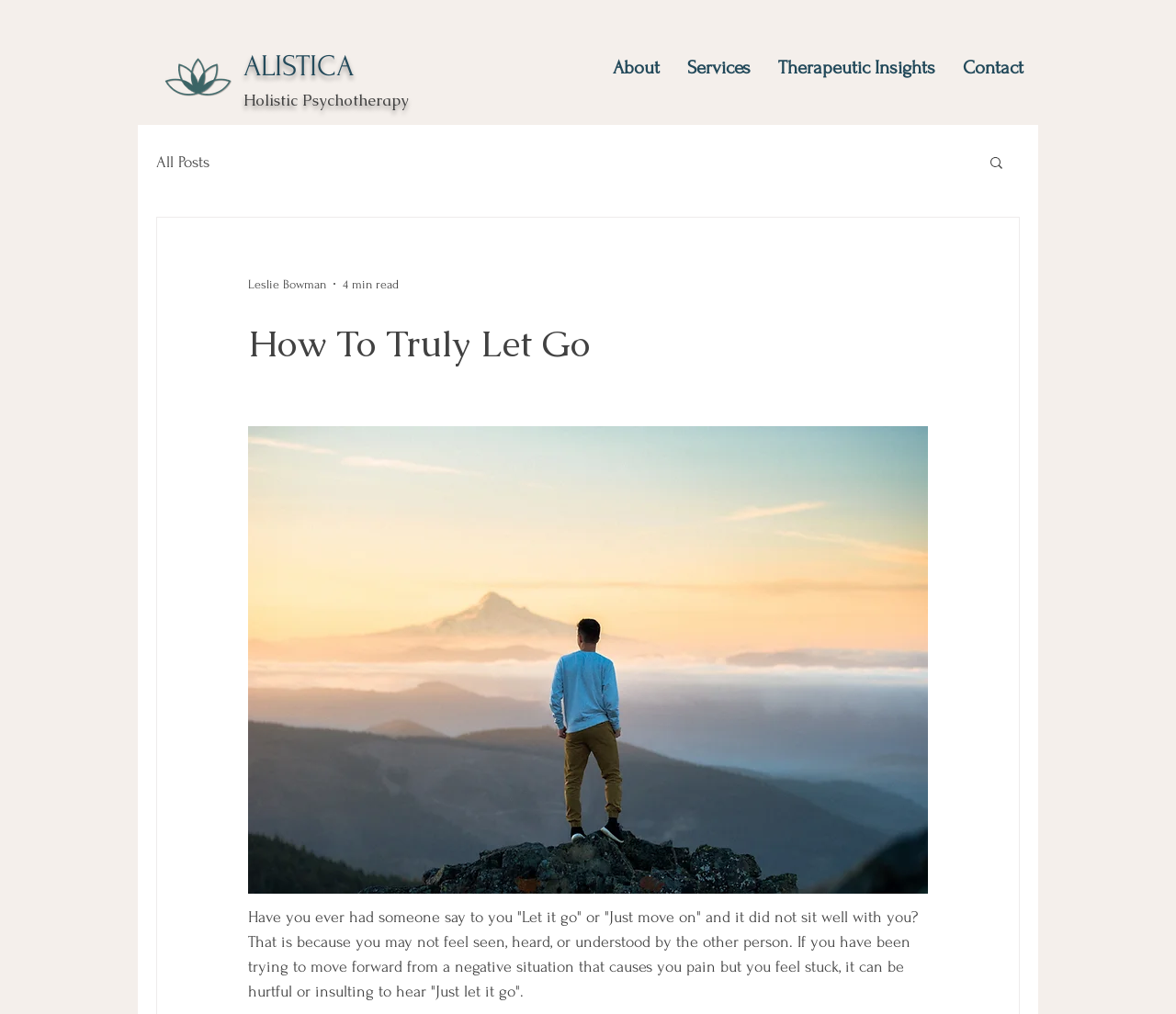Find and indicate the bounding box coordinates of the region you should select to follow the given instruction: "Read the 'How To Truly Let Go' article".

[0.211, 0.315, 0.789, 0.362]